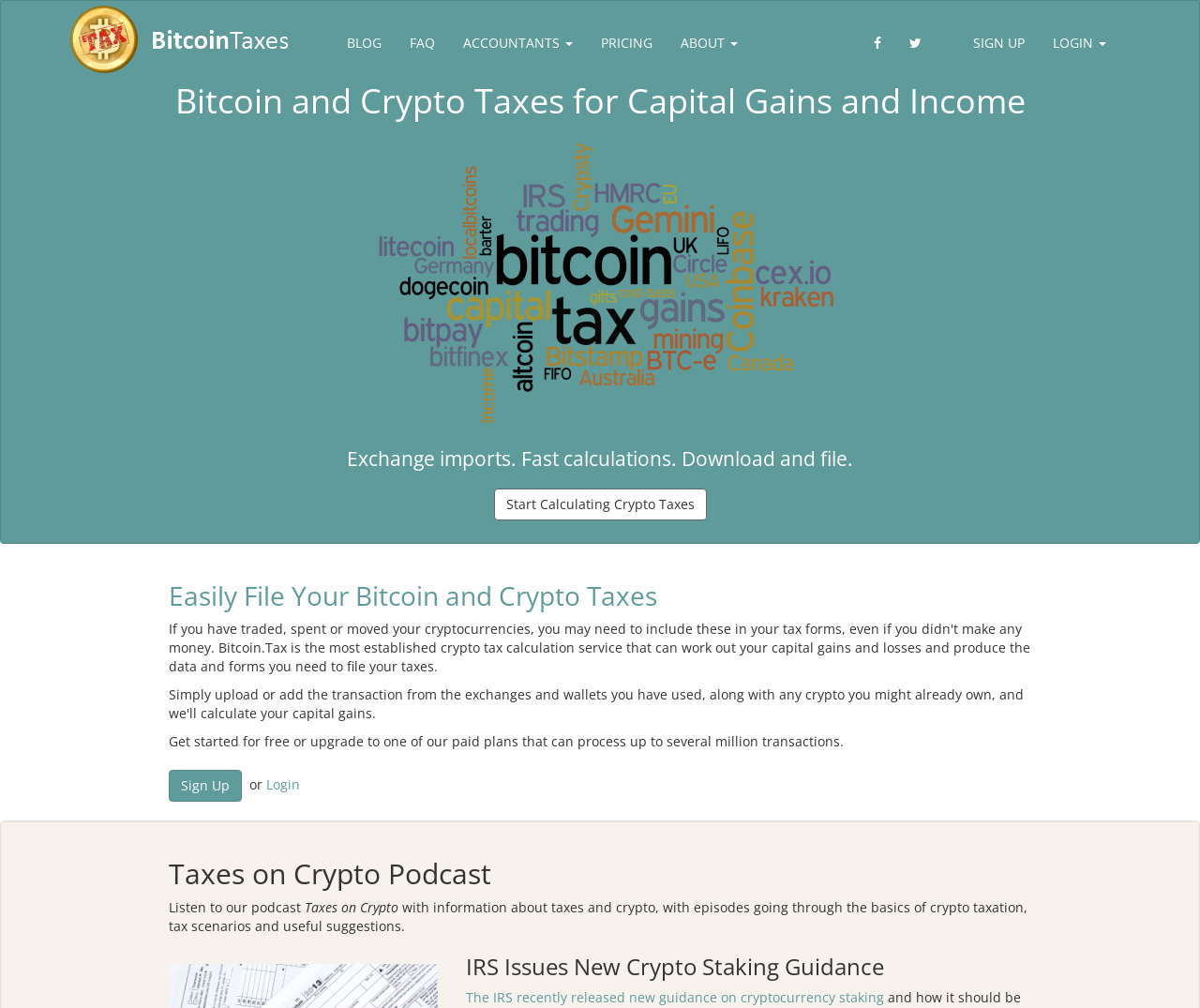Please identify the bounding box coordinates of the element I should click to complete this instruction: 'Click the logo'. The coordinates should be given as four float numbers between 0 and 1, like this: [left, top, right, bottom].

[0.055, 0.029, 0.246, 0.046]